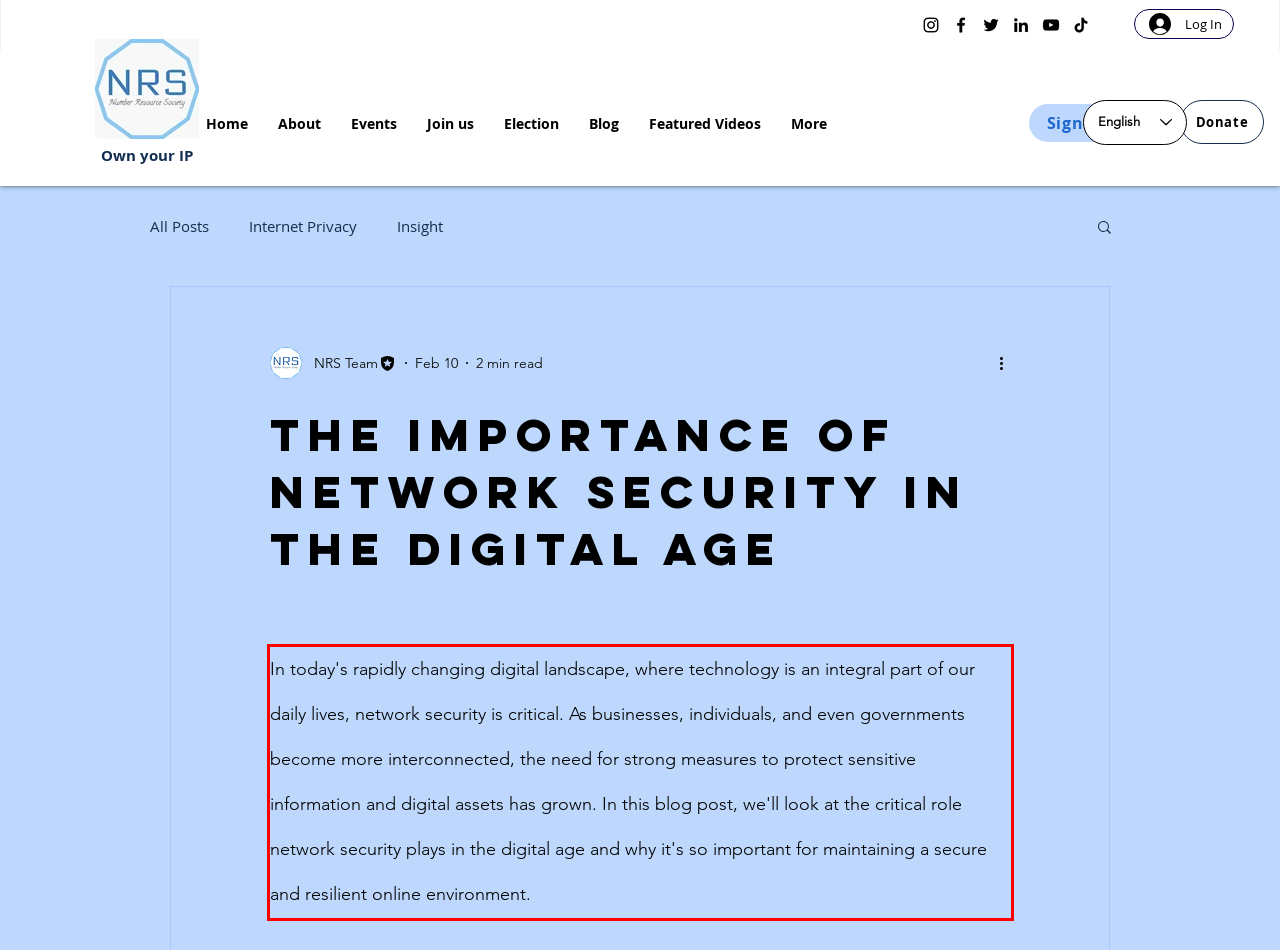Analyze the webpage screenshot and use OCR to recognize the text content in the red bounding box.

In today's rapidly changing digital landscape, where technology is an integral part of our daily lives, network security is critical. As businesses, individuals, and even governments become more interconnected, the need for strong measures to protect sensitive information and digital assets has grown. In this blog post, we'll look at the critical role network security plays in the digital age and why it's so important for maintaining a secure and resilient online environment.